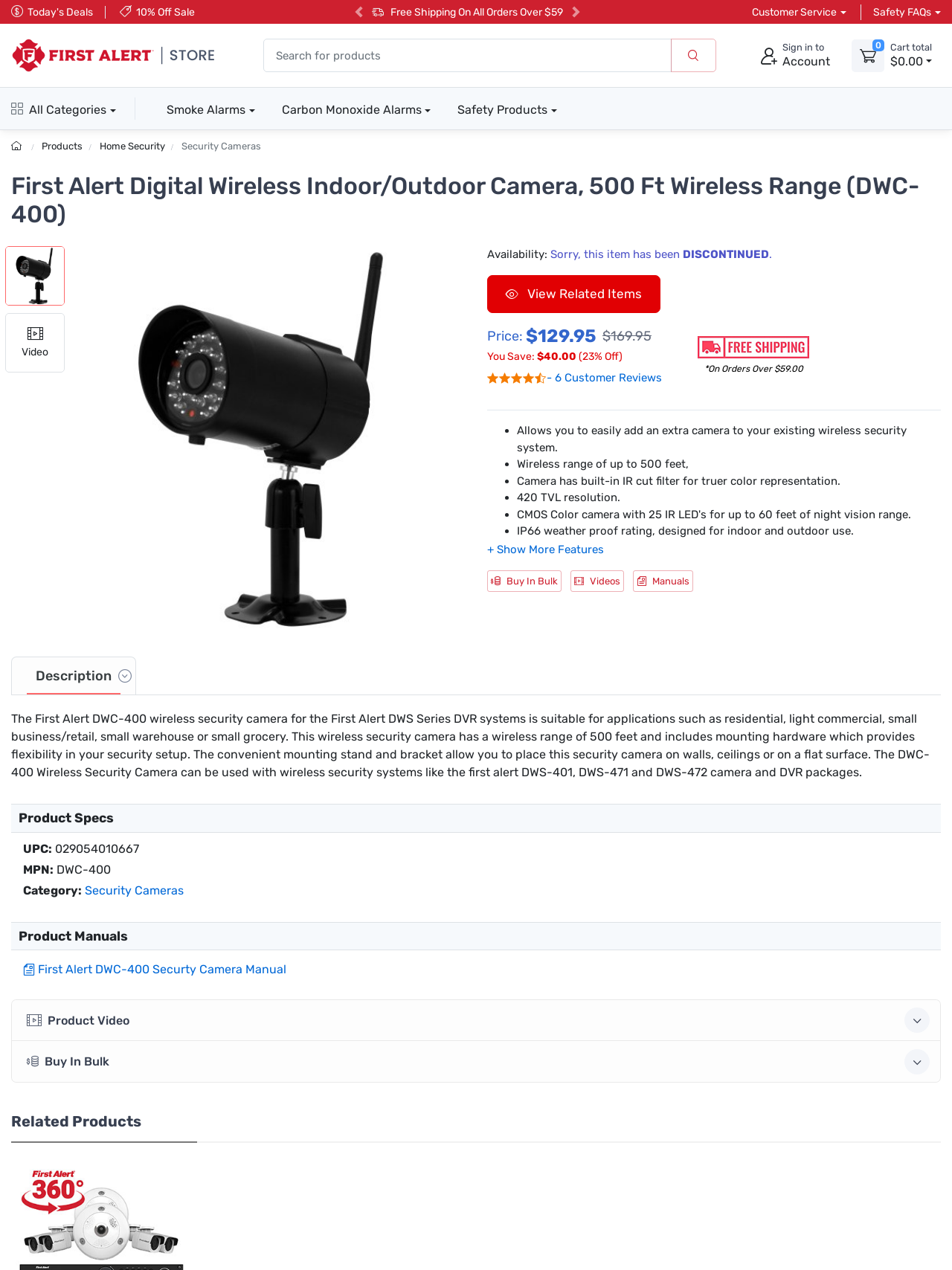What is the resolution of the DWC-400 camera?
Please answer the question with a detailed response using the information from the screenshot.

The resolution of the DWC-400 camera can be found in the product description section, which lists the features of the camera. One of the features mentioned is '420 TVL resolution,'.